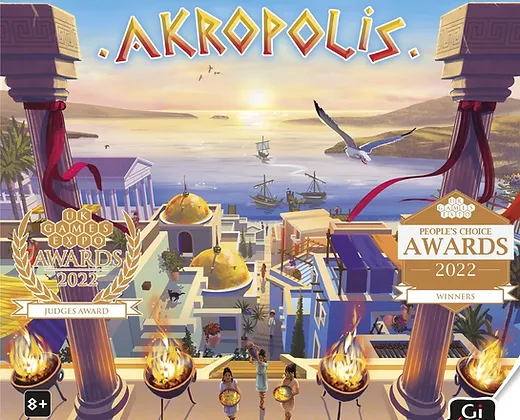How many award badges are displayed on the cover?
Identify the answer in the screenshot and reply with a single word or phrase.

2